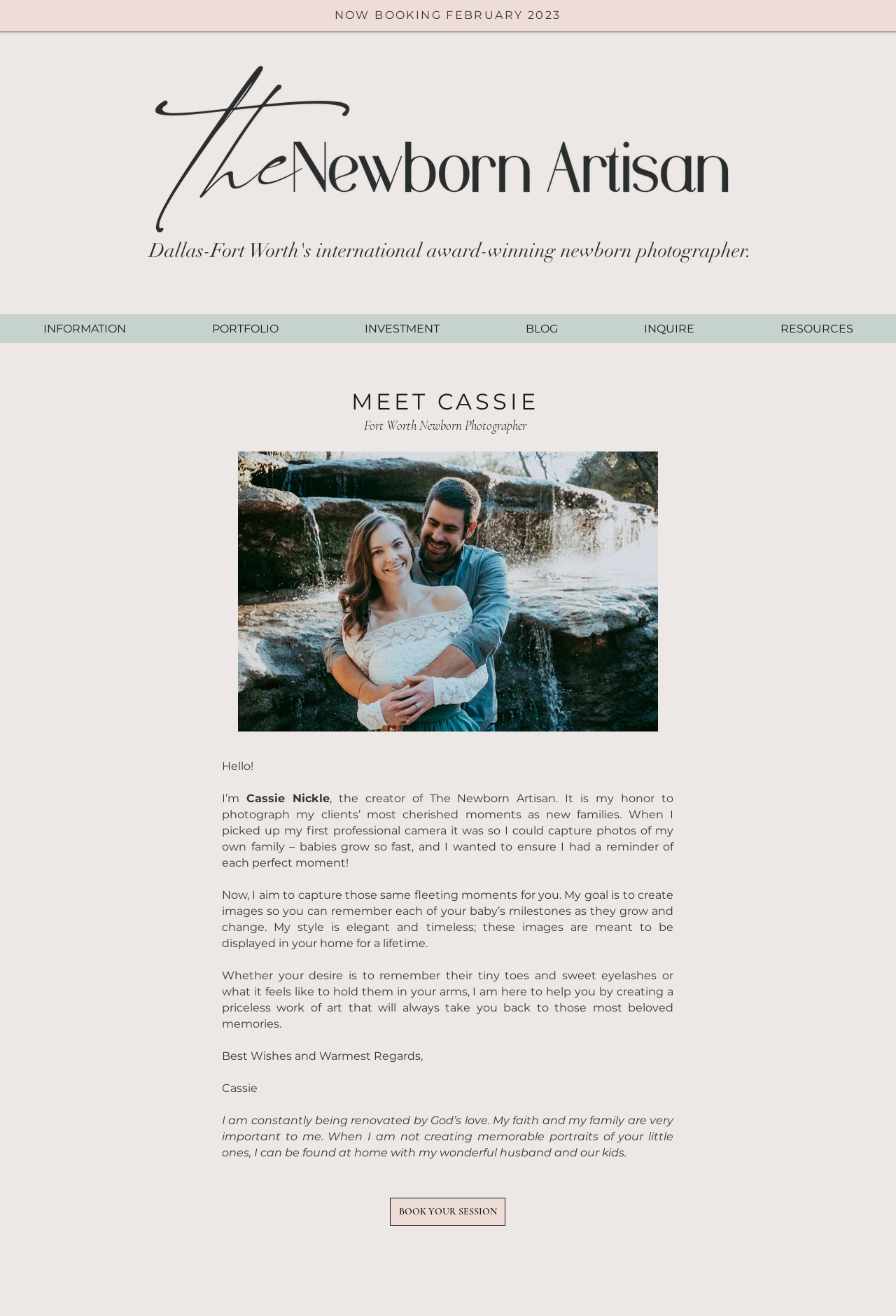Use the details in the image to answer the question thoroughly: 
What is the current booking status of Cassie Nickle?

The webpage displays a prominent message 'NOW BOOKING FEBRUARY 2023', indicating that Cassie Nickle is currently accepting bookings for February 2023.